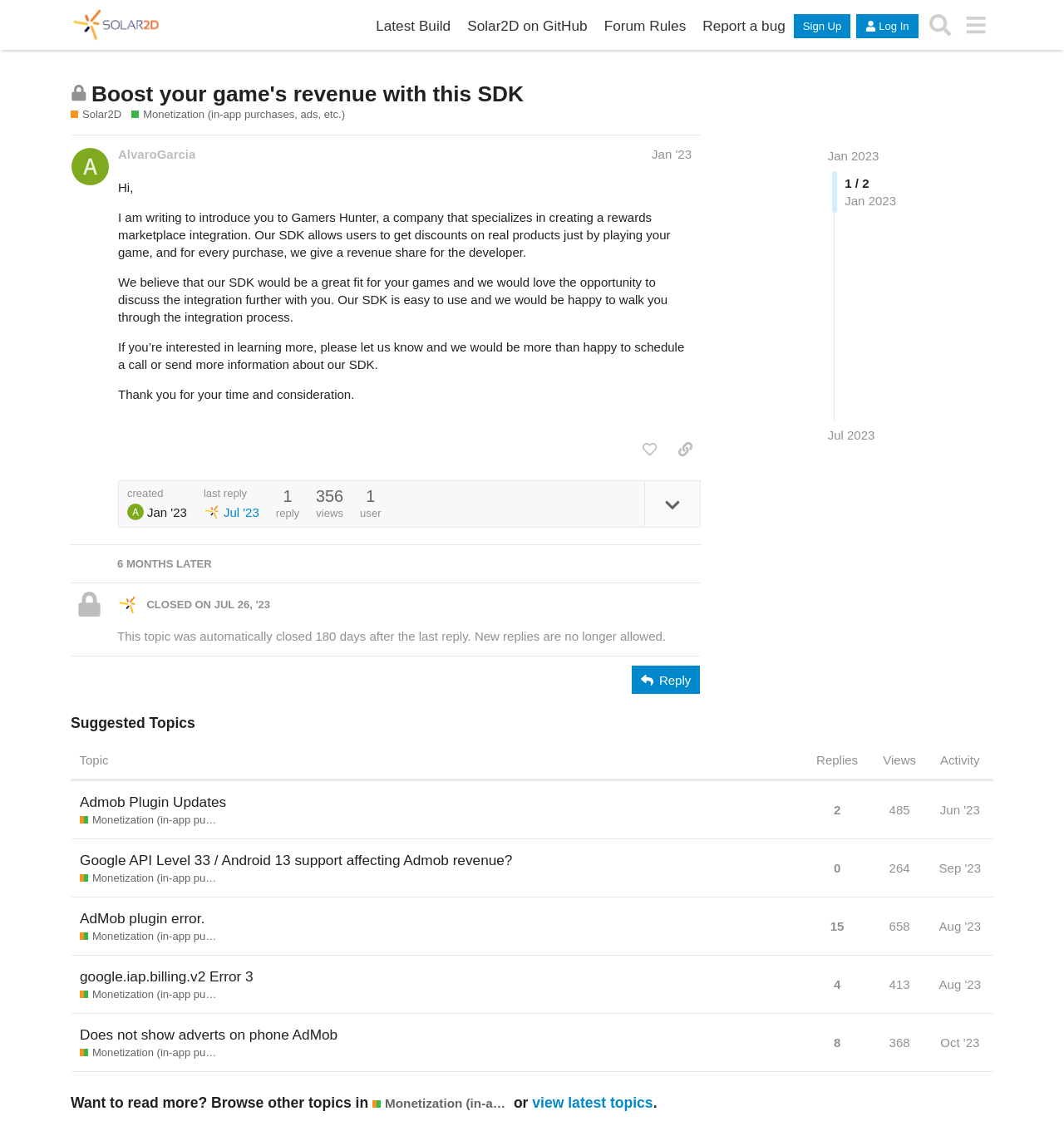Analyze the image and provide a detailed answer to the question: What is the name of the game engine mentioned?

The name of the game engine mentioned is Solar2D, which can be found in the header section of the webpage, specifically in the link 'Solar2D Game Engine'.